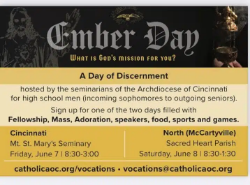How many locations are there for Ember Day?
Using the image as a reference, answer with just one word or a short phrase.

2